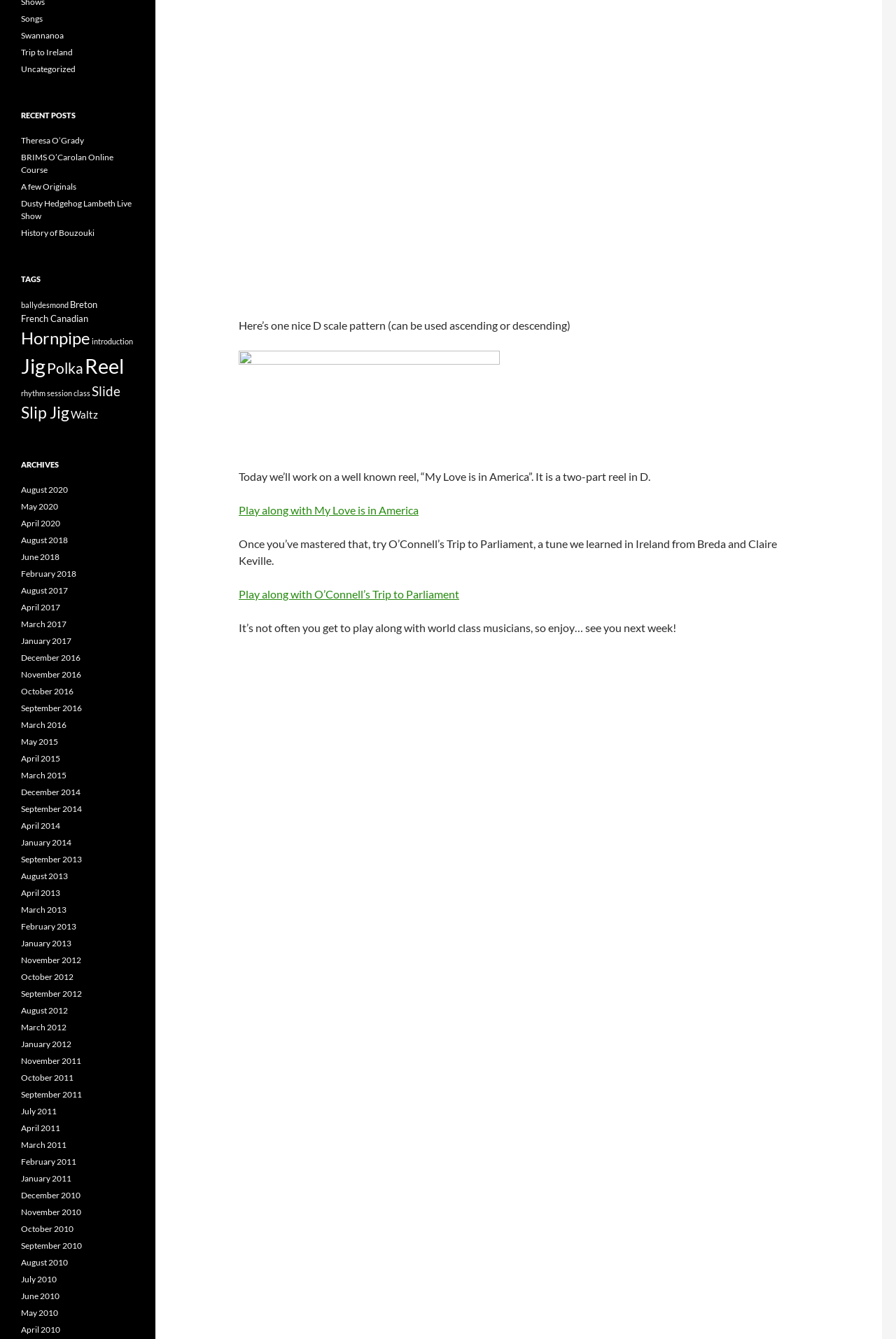How many parts does the reel 'My Love is in America' have?
Refer to the image and give a detailed answer to the query.

According to the text, 'My Love is in America' is a two-part reel, which means it has two distinct sections or parts.